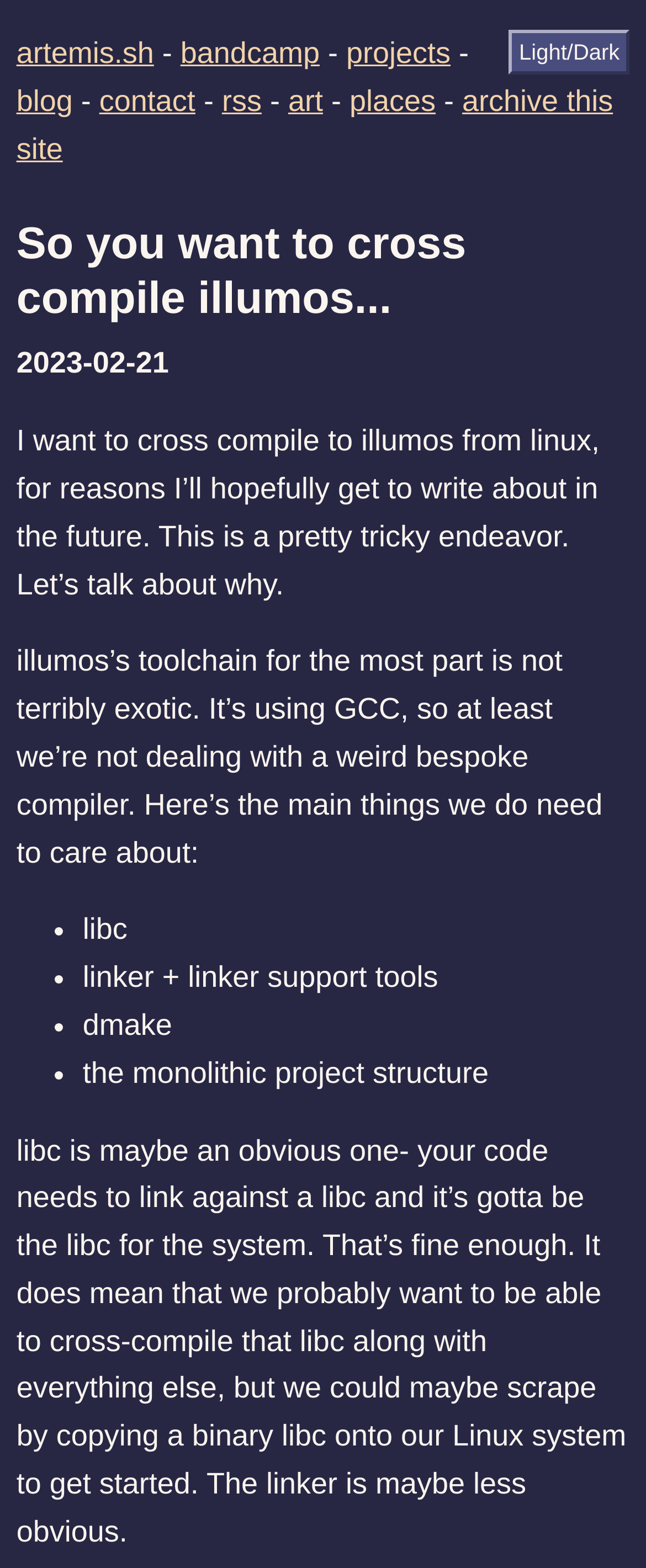Determine the coordinates of the bounding box for the clickable area needed to execute this instruction: "View the Commit Graph".

None